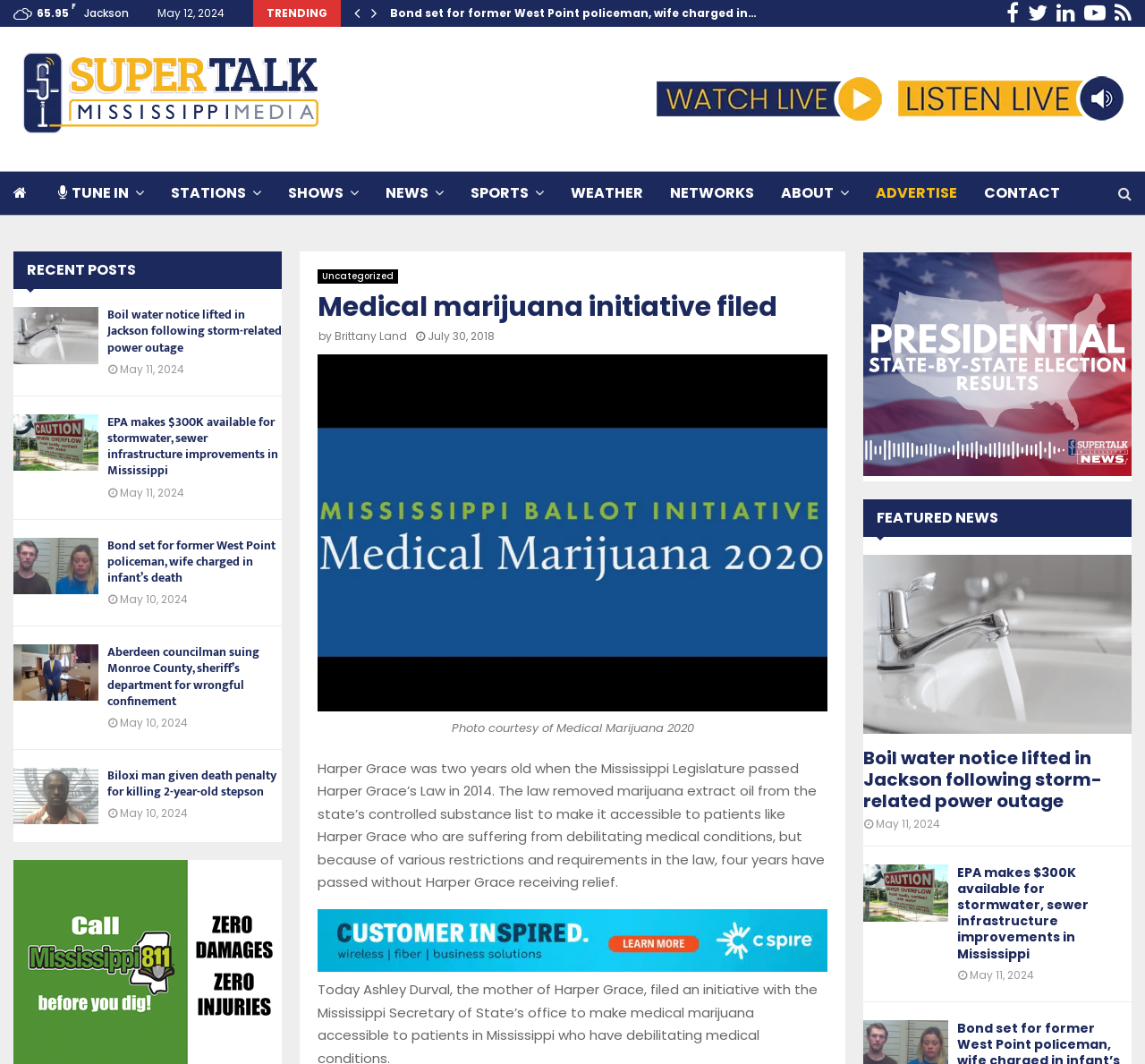Provide the bounding box coordinates of the HTML element this sentence describes: "News".

[0.337, 0.161, 0.388, 0.203]